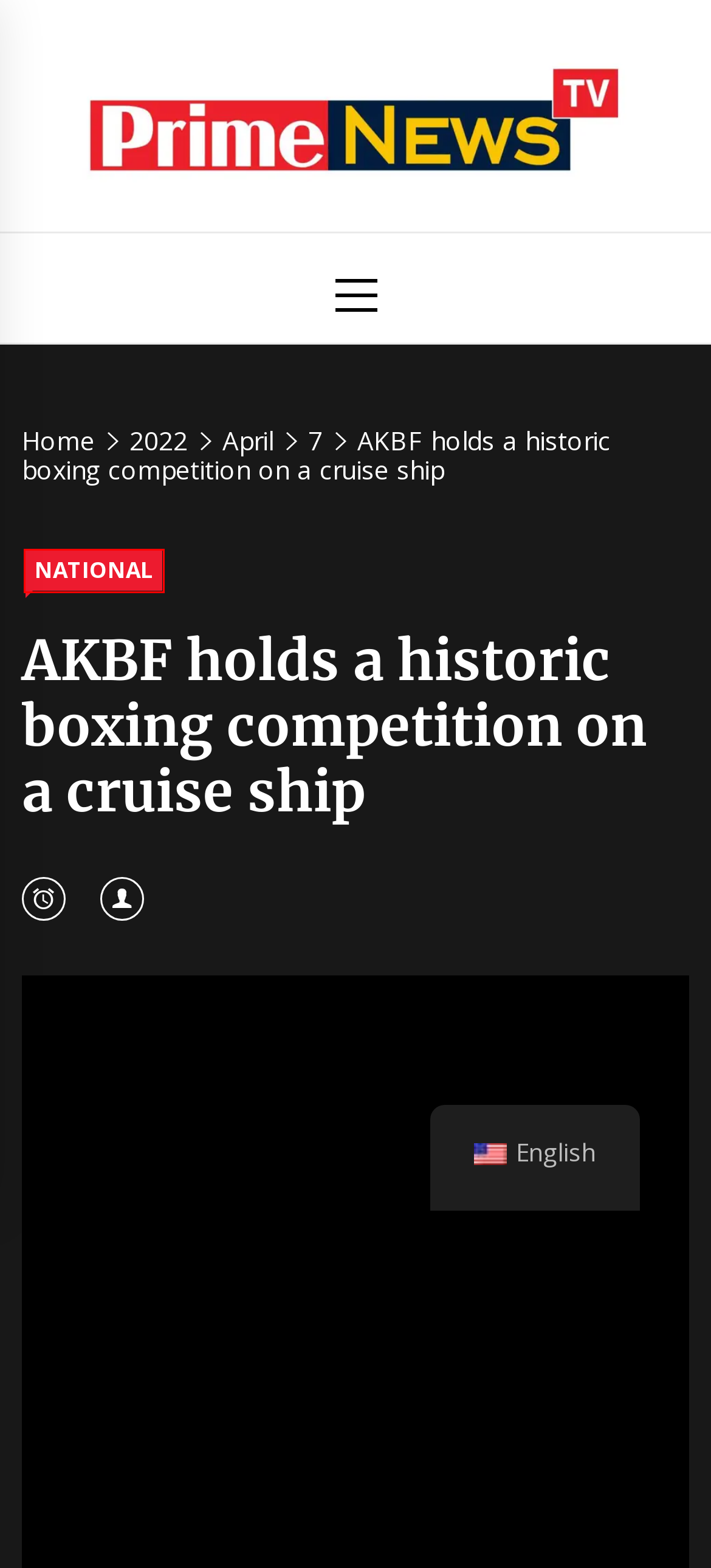Look at the screenshot of a webpage, where a red bounding box highlights an element. Select the best description that matches the new webpage after clicking the highlighted element. Here are the candidates:
A. April 2022 – Prime News Tv
B. April 7, 2022 – Prime News Tv
C. Republic News Today
D. 2022 – Prime News Tv
E. AKBF holds a historic boxing competition on a cruise ship – Republic News Today
F. Prime News Tv
G. U-Kaffee Plus by Hafele – Prime News Tv
H. National – Prime News Tv

H